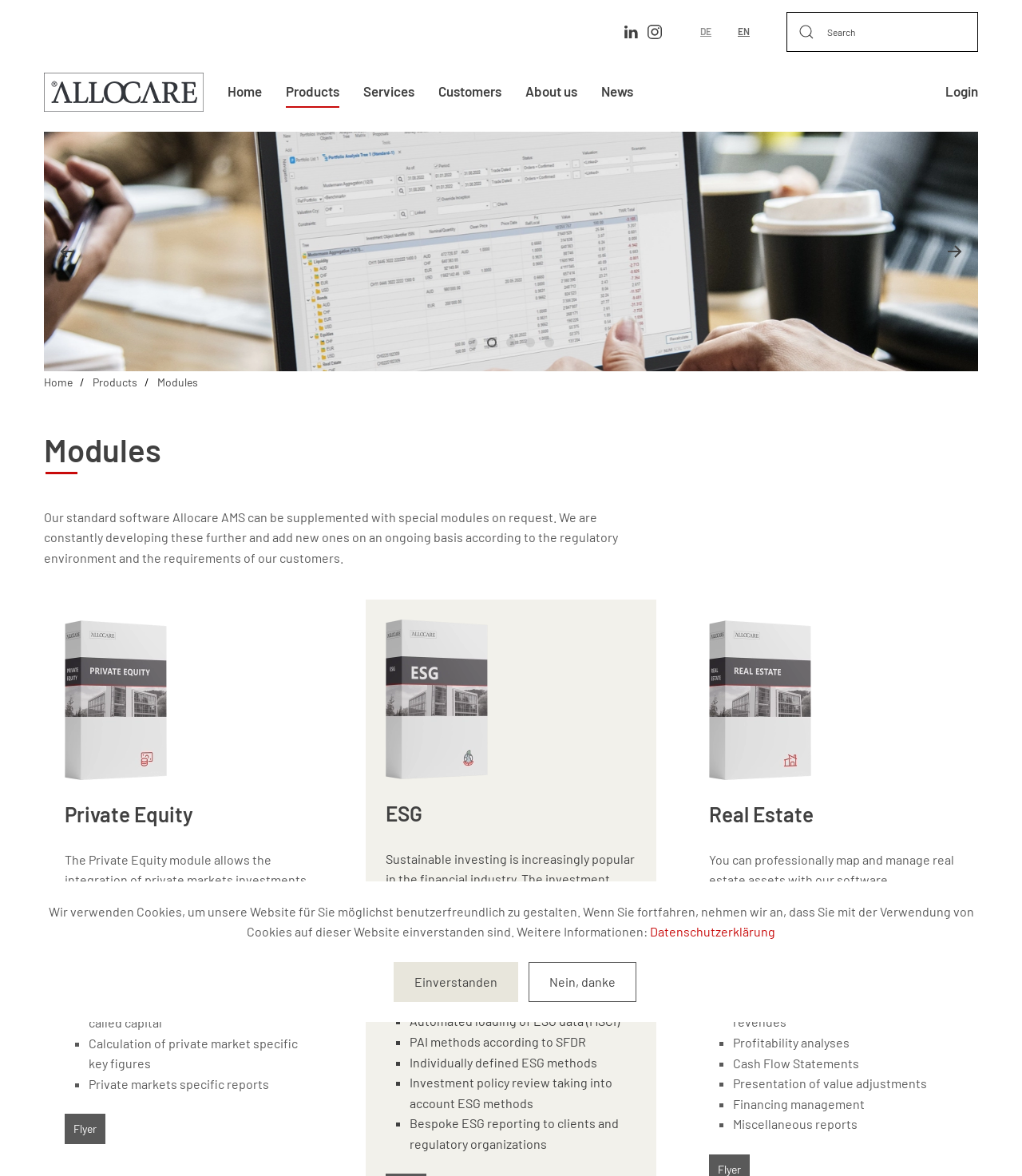Please locate the clickable area by providing the bounding box coordinates to follow this instruction: "Search for something".

[0.77, 0.01, 0.957, 0.044]